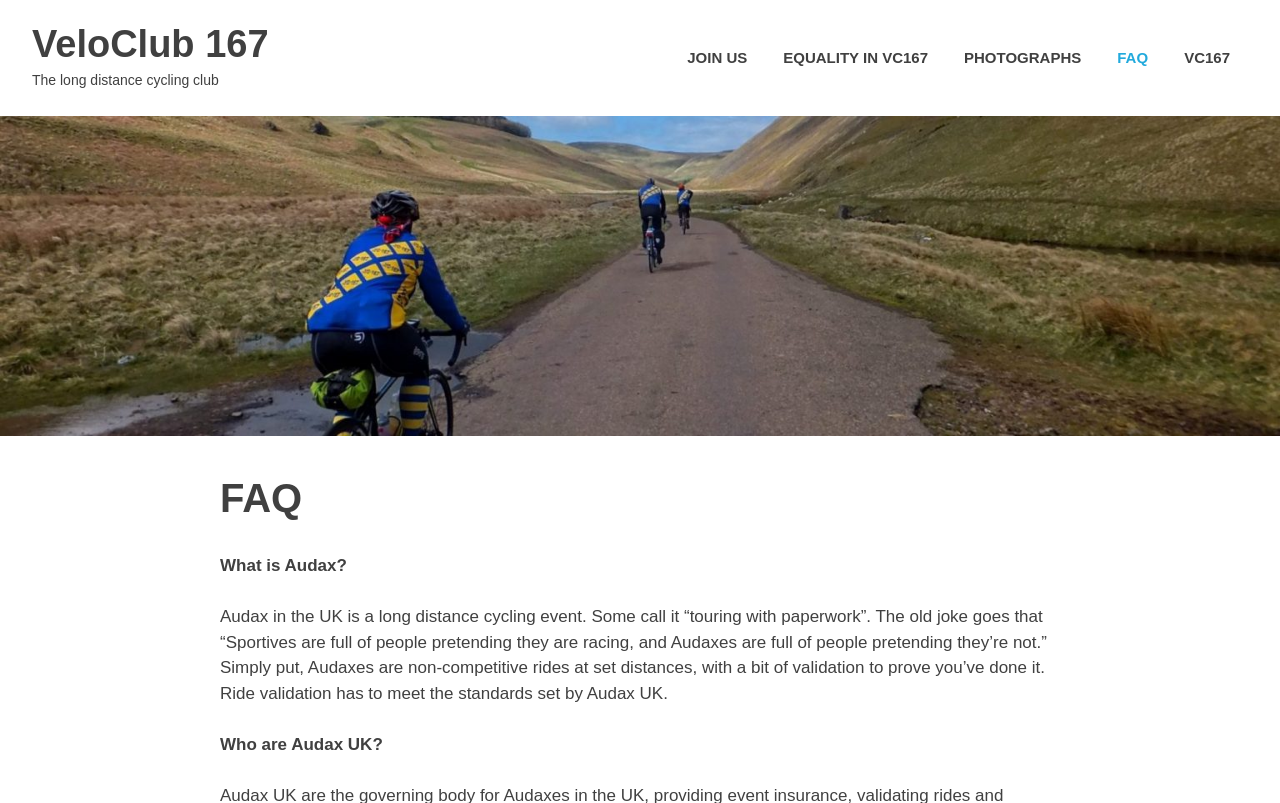What is the purpose of Audaxes?
Kindly answer the question with as much detail as you can.

According to the webpage, Audaxes are non-competitive rides at set distances, with a bit of validation to prove you've done it. This information can be found in the paragraph that explains what Audax is.